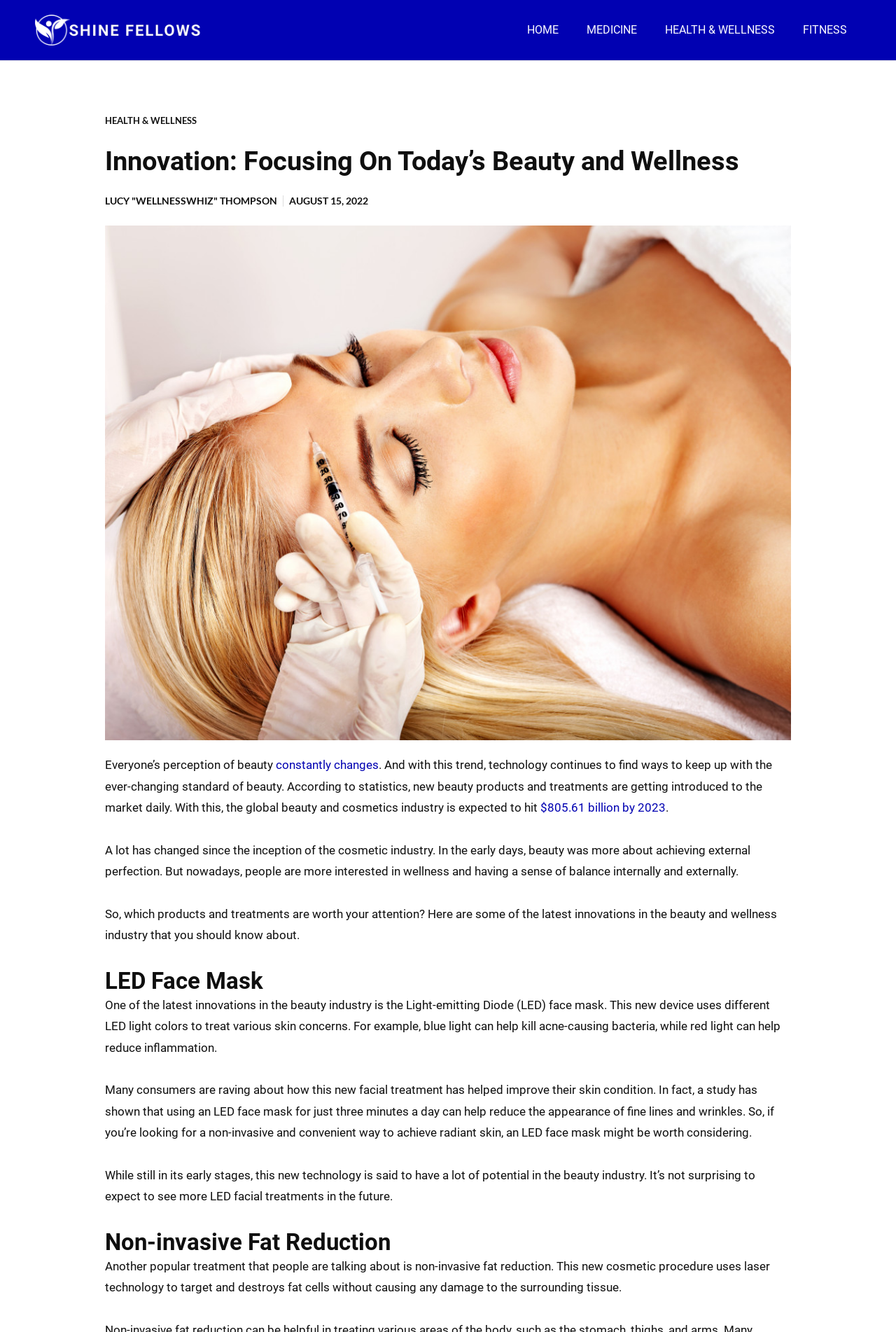What is non-invasive fat reduction?
Refer to the image and provide a concise answer in one word or phrase.

Cosmetic procedure